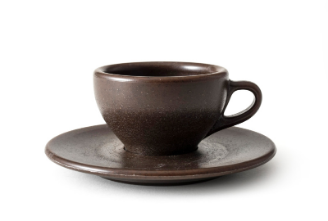What is the aesthetic style of the espresso cup? Observe the screenshot and provide a one-word or short phrase answer.

Contemporary